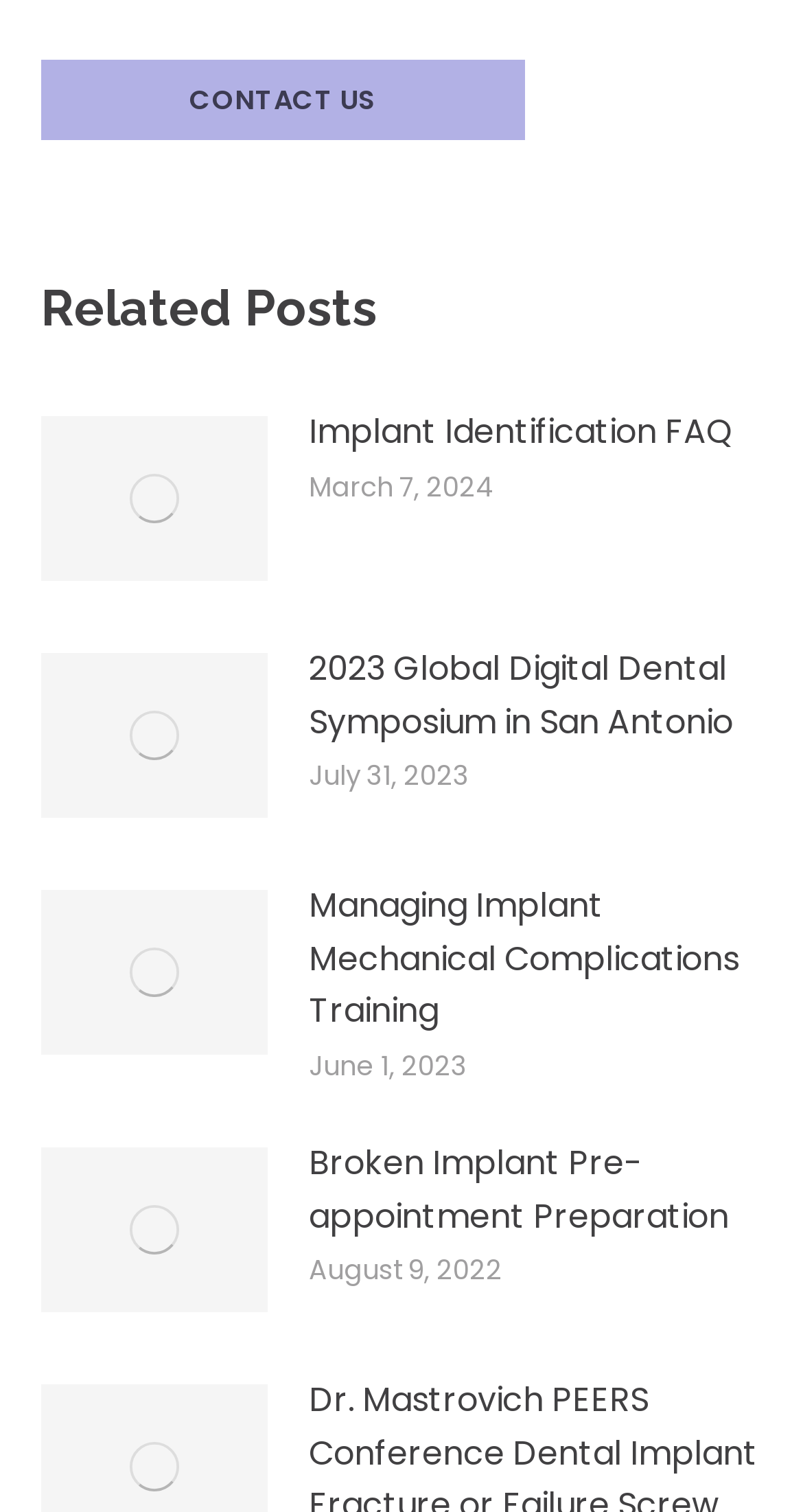Locate the bounding box coordinates of the area to click to fulfill this instruction: "view the 'Implant Identification FAQ' post". The bounding box should be presented as four float numbers between 0 and 1, in the order [left, top, right, bottom].

[0.385, 0.269, 0.913, 0.304]